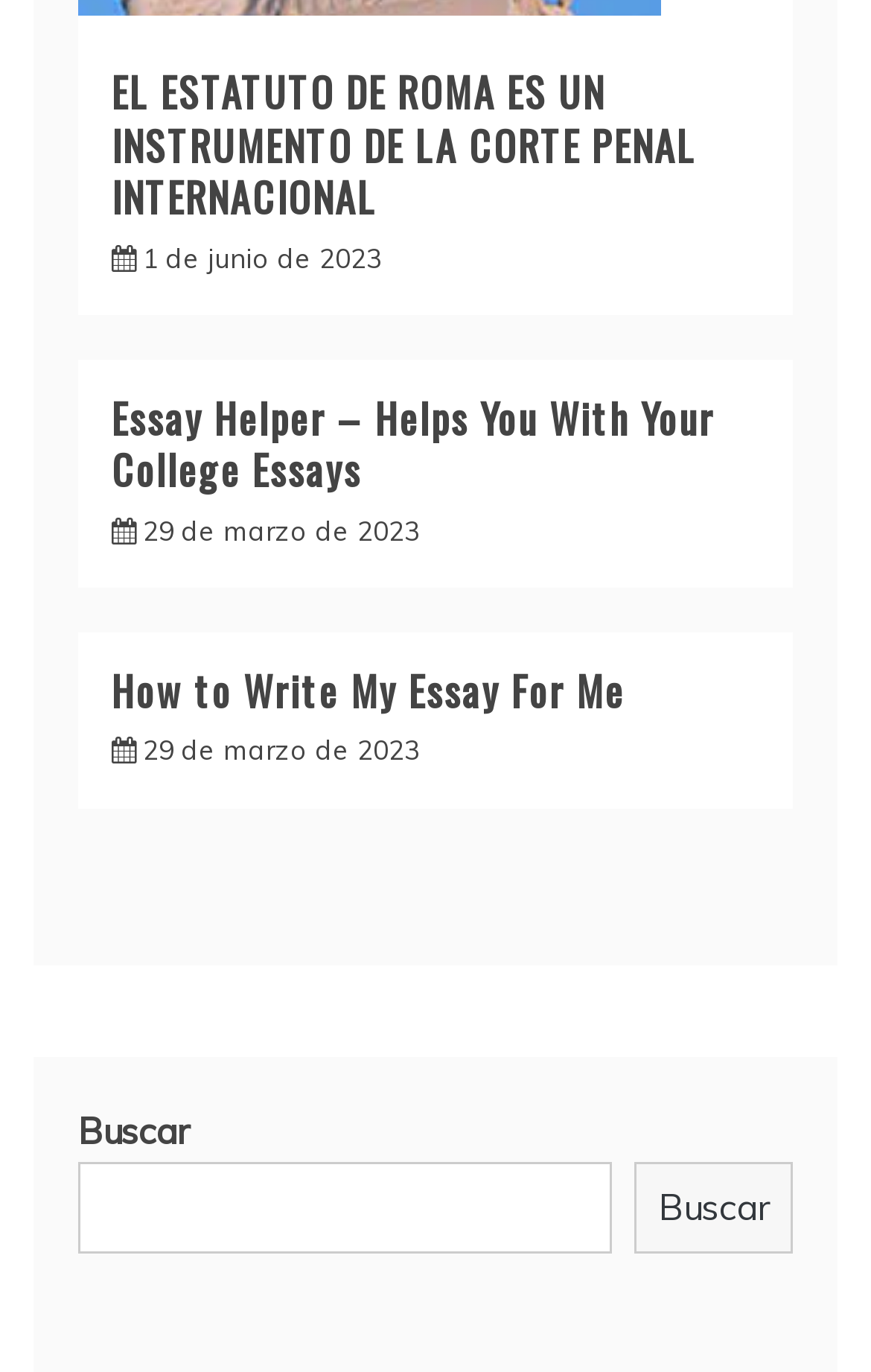Find the bounding box of the UI element described as: "parent_node: Buscar name="s"". The bounding box coordinates should be given as four float values between 0 and 1, i.e., [left, top, right, bottom].

[0.09, 0.847, 0.703, 0.914]